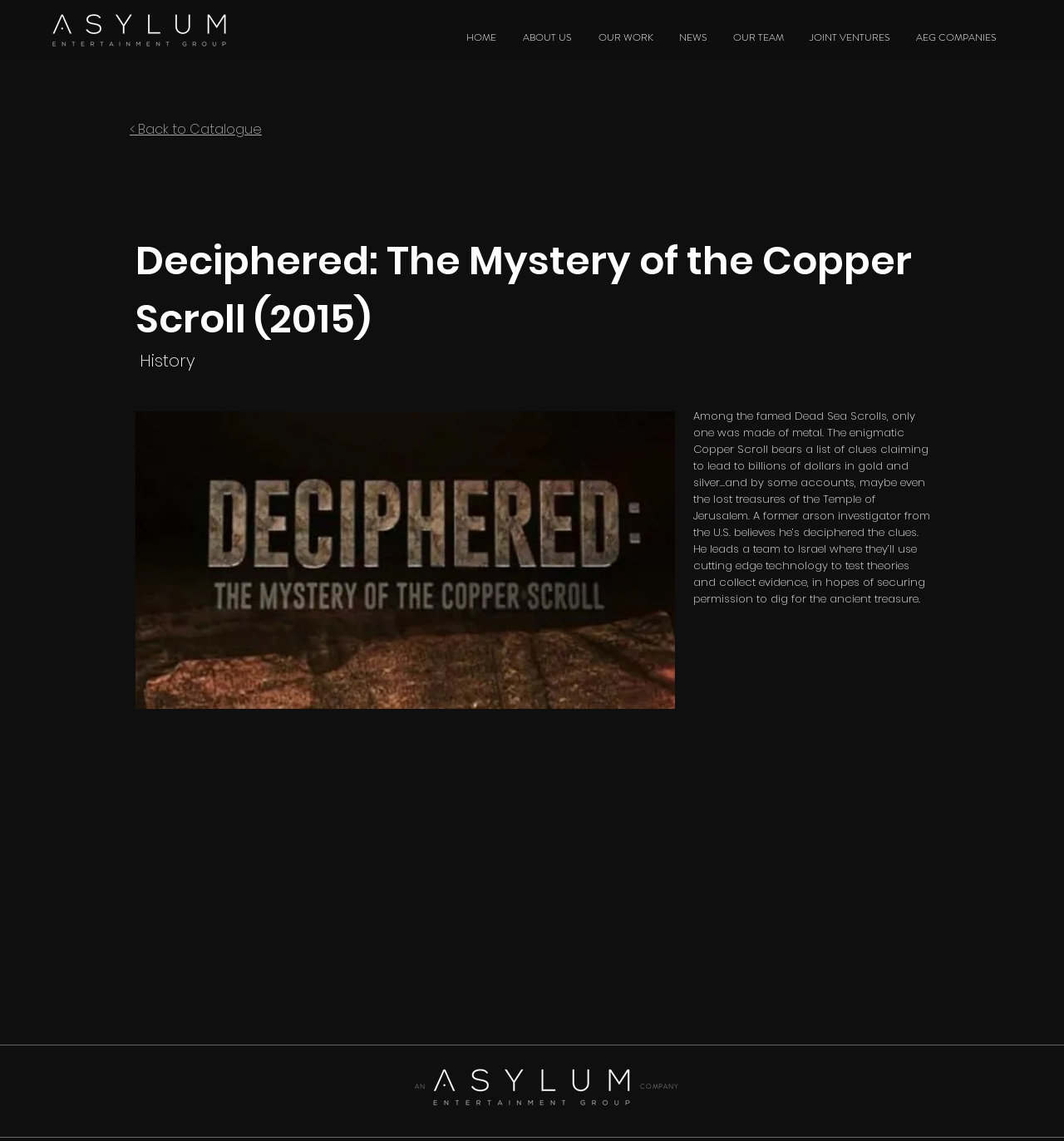What is the material of the Dead Sea Scroll mentioned?
Carefully analyze the image and provide a detailed answer to the question.

The webpage mentions that among the famed Dead Sea Scrolls, only one was made of metal, which is the Copper Scroll.